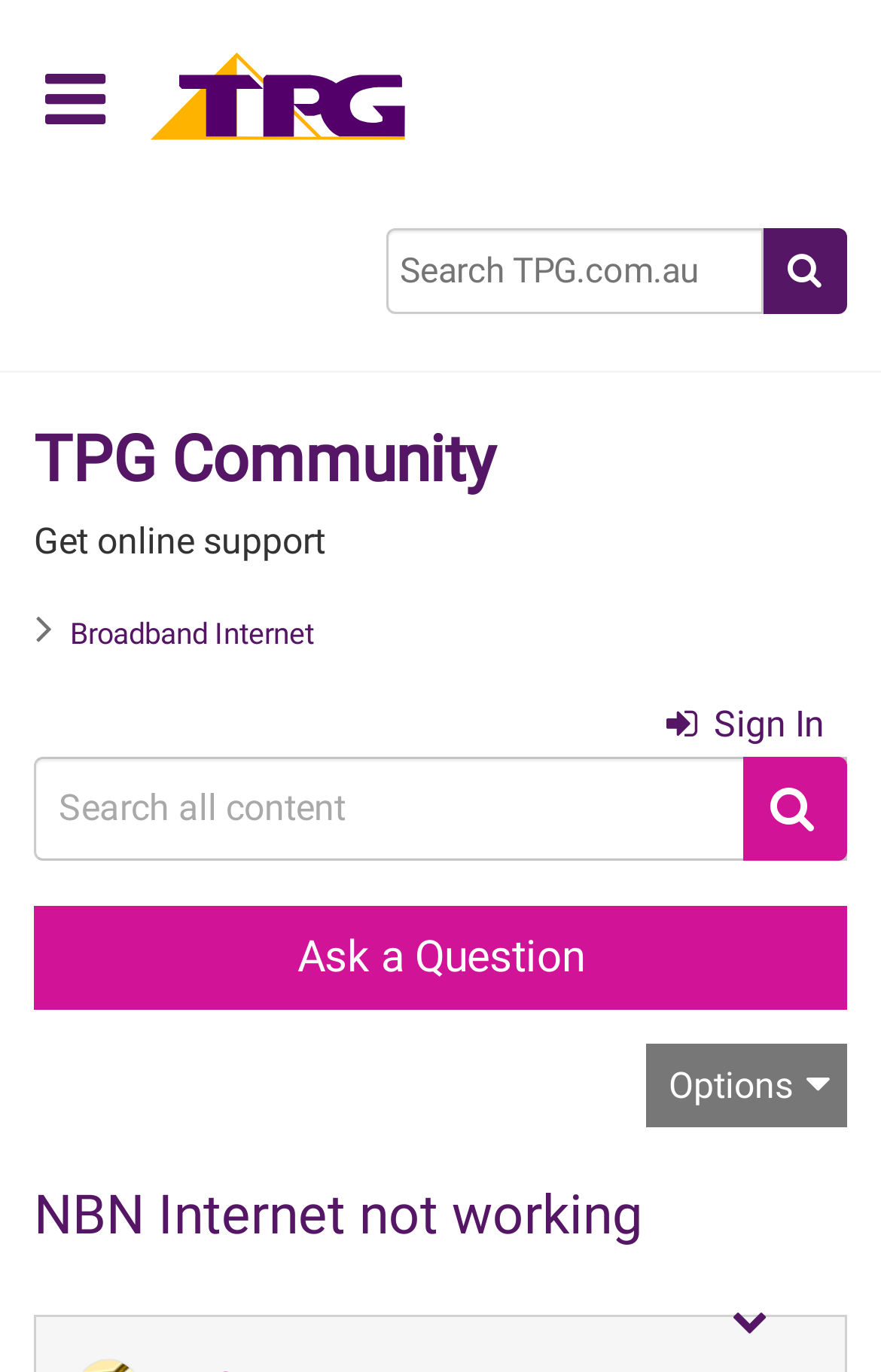What is the function of the button with the '' icon?
Please answer the question with a detailed and comprehensive explanation.

I inferred the function of the button by looking at its position next to the search box and its icon, which is a common icon used for search buttons.